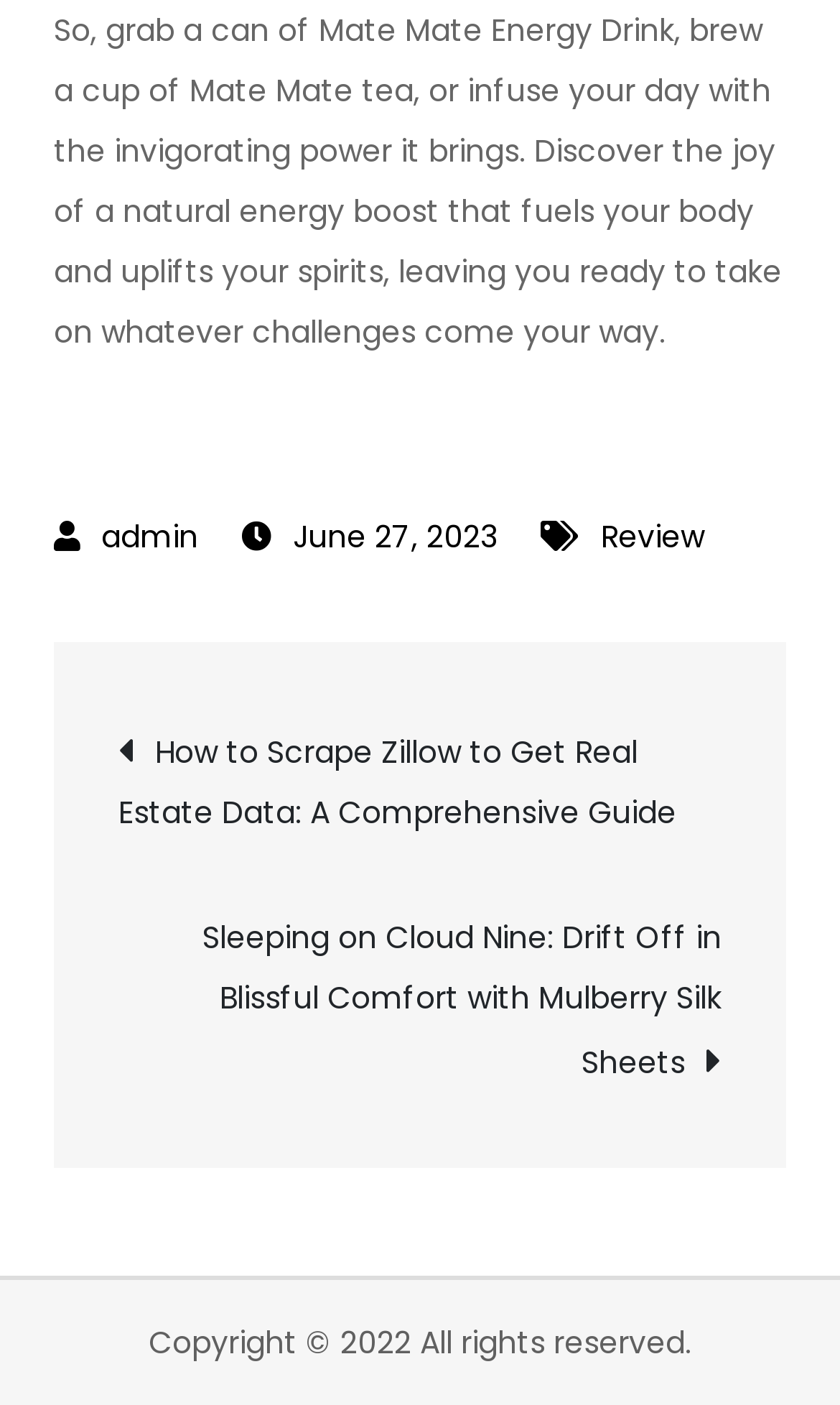How many links are present in the navigation section?
Please give a detailed and elaborate answer to the question based on the image.

The navigation section has two links, 'How to Scrape Zillow to Get Real Estate Data: A Comprehensive Guide' and 'Sleeping on Cloud Nine: Drift Off in Blissful Comfort with Mulberry Silk Sheets', which are identified by their bounding box coordinates and OCR text.